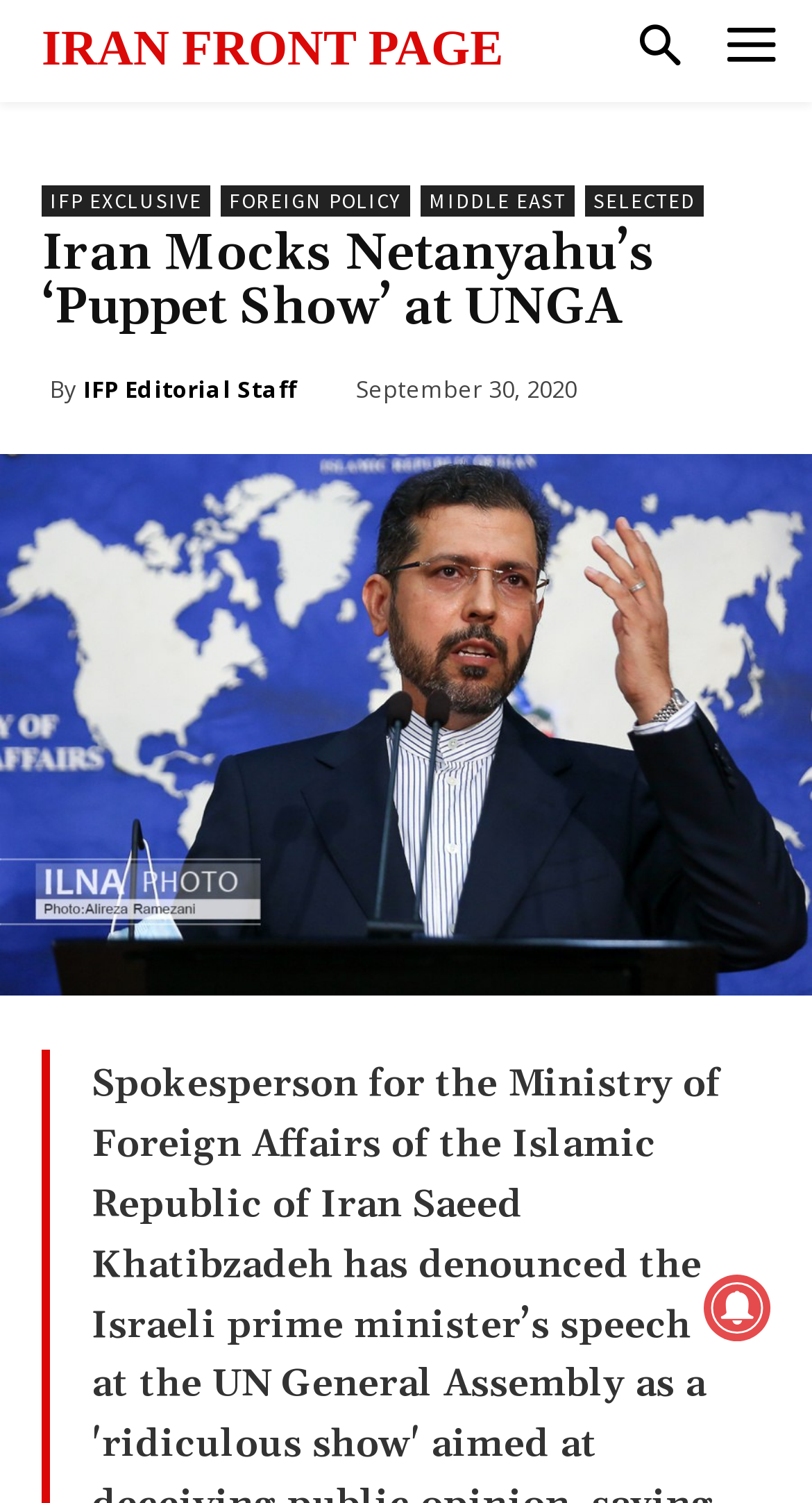Locate the primary headline on the webpage and provide its text.

Iran Mocks Netanyahu’s ‘Puppet Show’ at UNGA